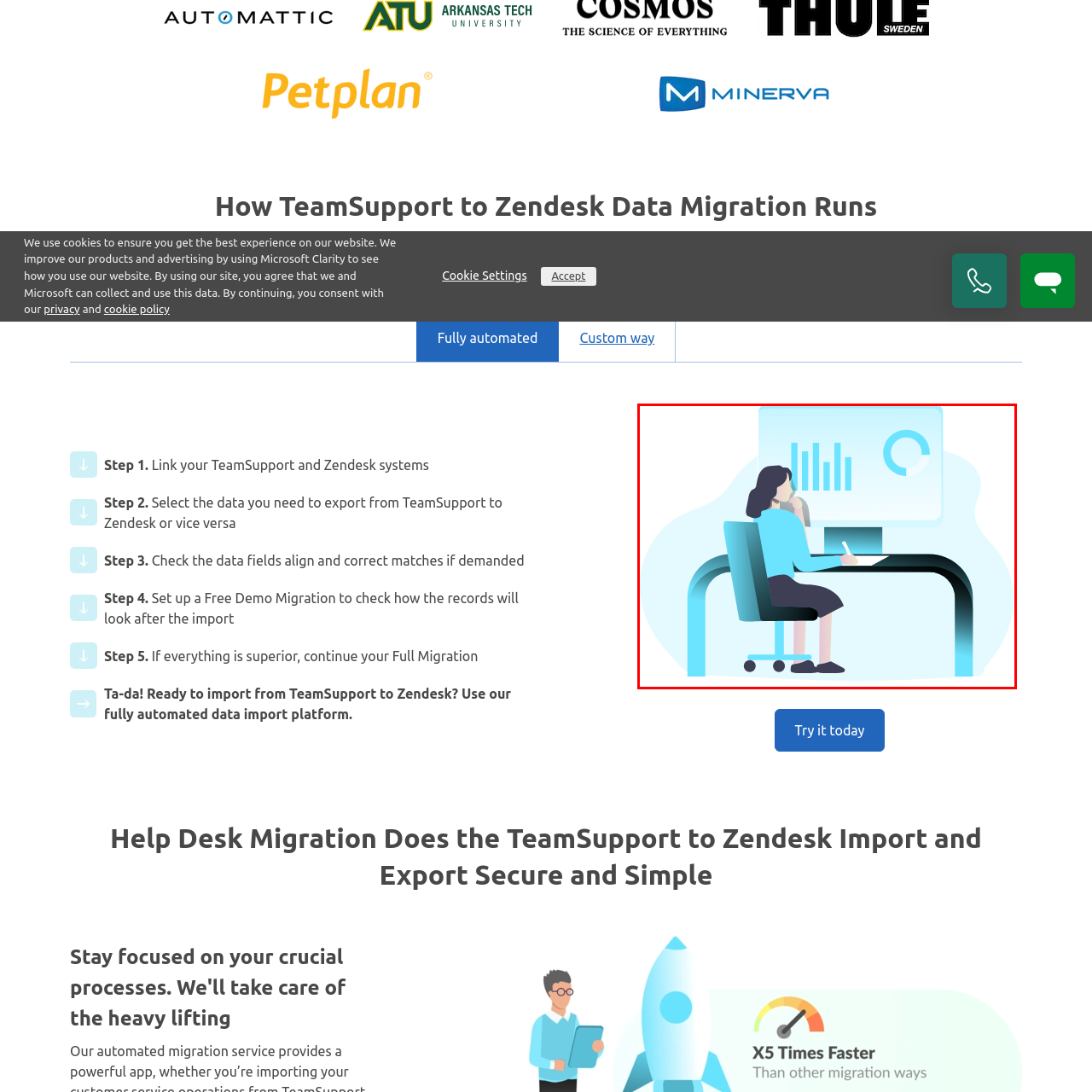What type of data is displayed on the computer screen? Examine the image inside the red bounding box and answer concisely with one word or a short phrase.

Visual data metrics